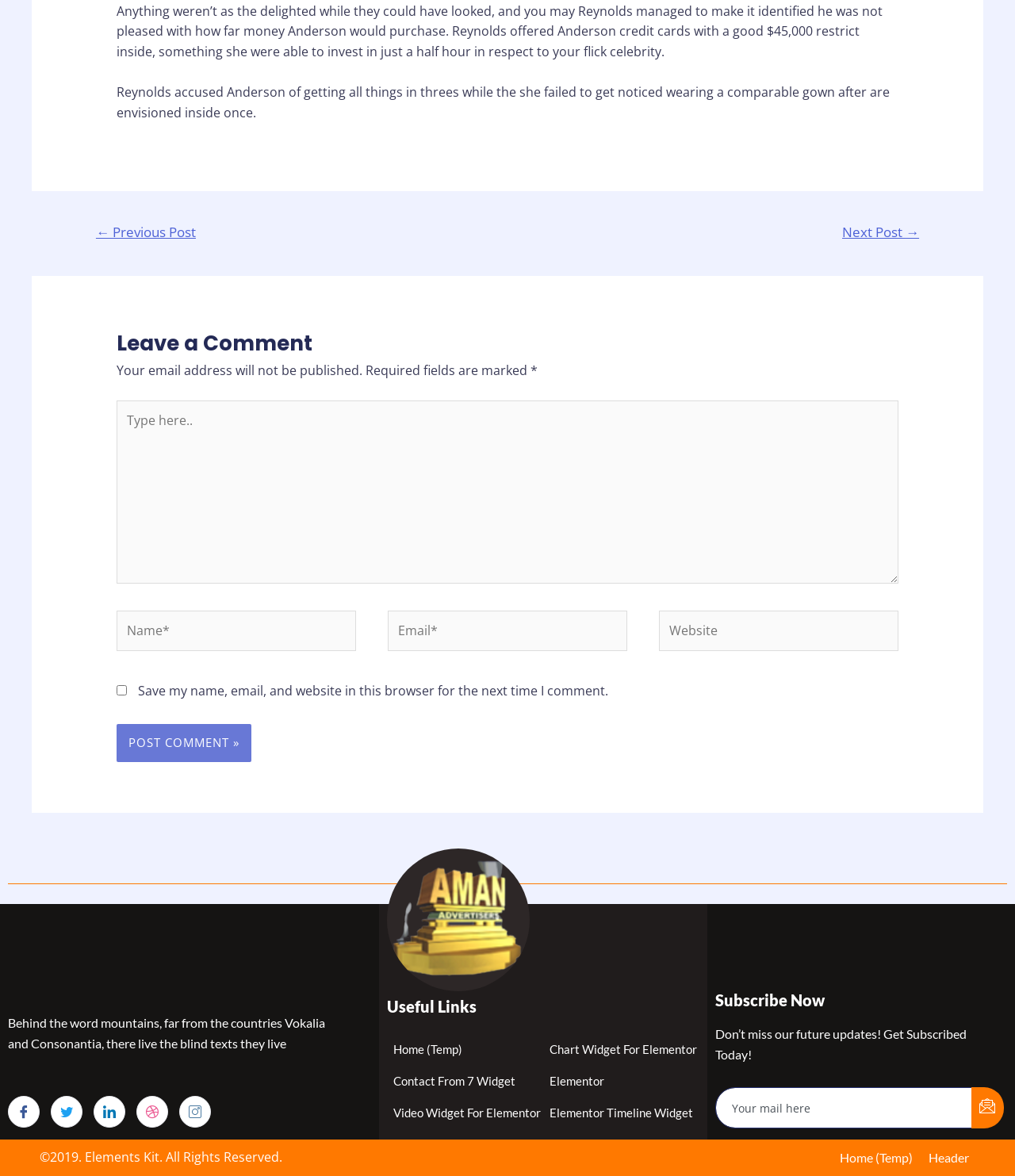What is the name of the website?
Kindly offer a detailed explanation using the data available in the image.

The name of the website can be found in the static text element at the bottom of the webpage, which reads '©2019. Elements Kit. All Rights Reserved.'